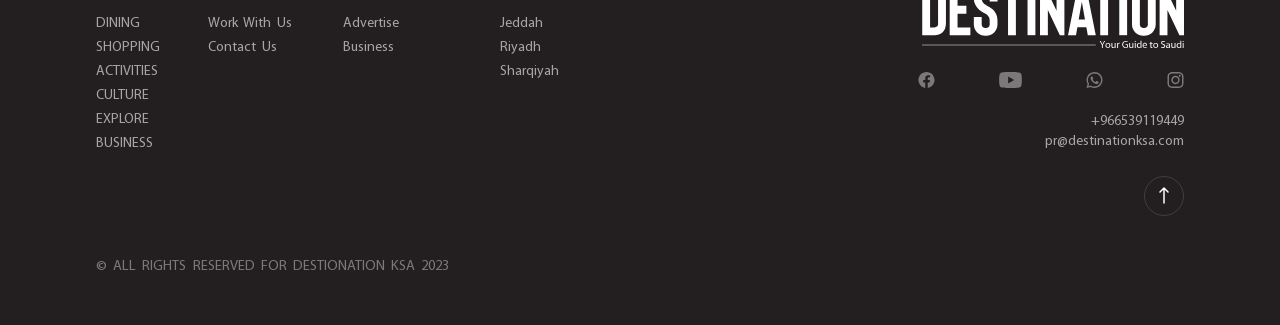Please specify the bounding box coordinates in the format (top-left x, top-left y, bottom-right x, bottom-right y), with values ranging from 0 to 1. Identify the bounding box for the UI component described as follows: Contact Us

[0.162, 0.124, 0.217, 0.17]